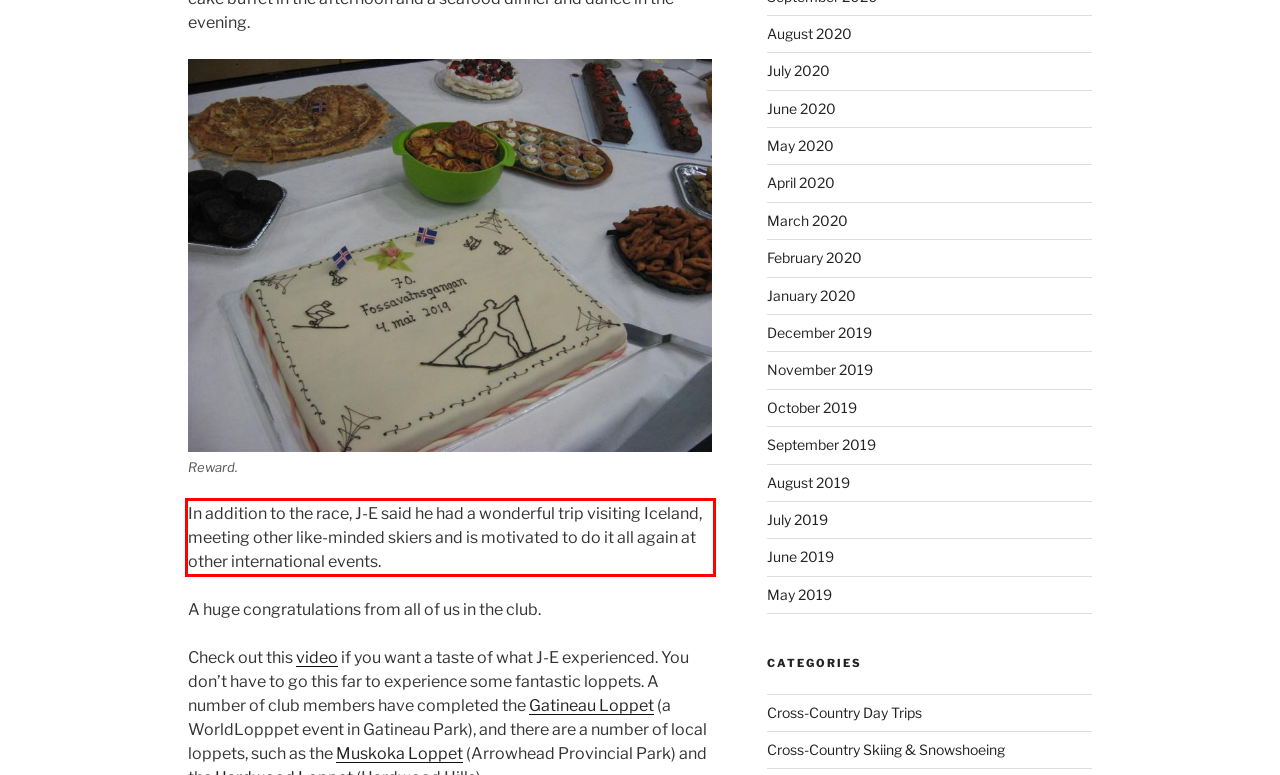You are given a screenshot with a red rectangle. Identify and extract the text within this red bounding box using OCR.

In addition to the race, J-E said he had a wonderful trip visiting Iceland, meeting other like-minded skiers and is motivated to do it all again at other international events.